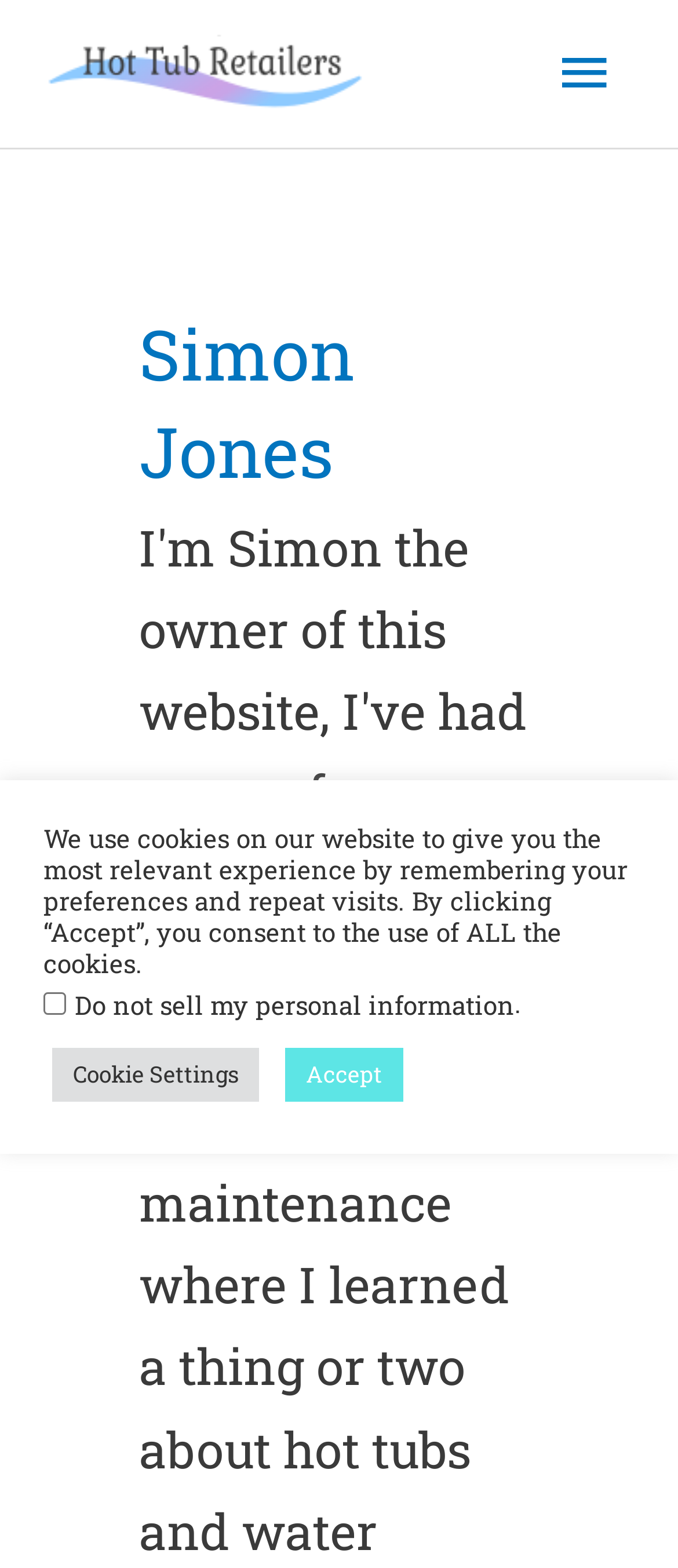Using the information in the image, could you please answer the following question in detail:
What is the current state of the 'Do not sell my personal information' checkbox?

The 'Do not sell my personal information' checkbox has a property indicating that it is not checked, meaning that the user has not opted out of selling their personal information.